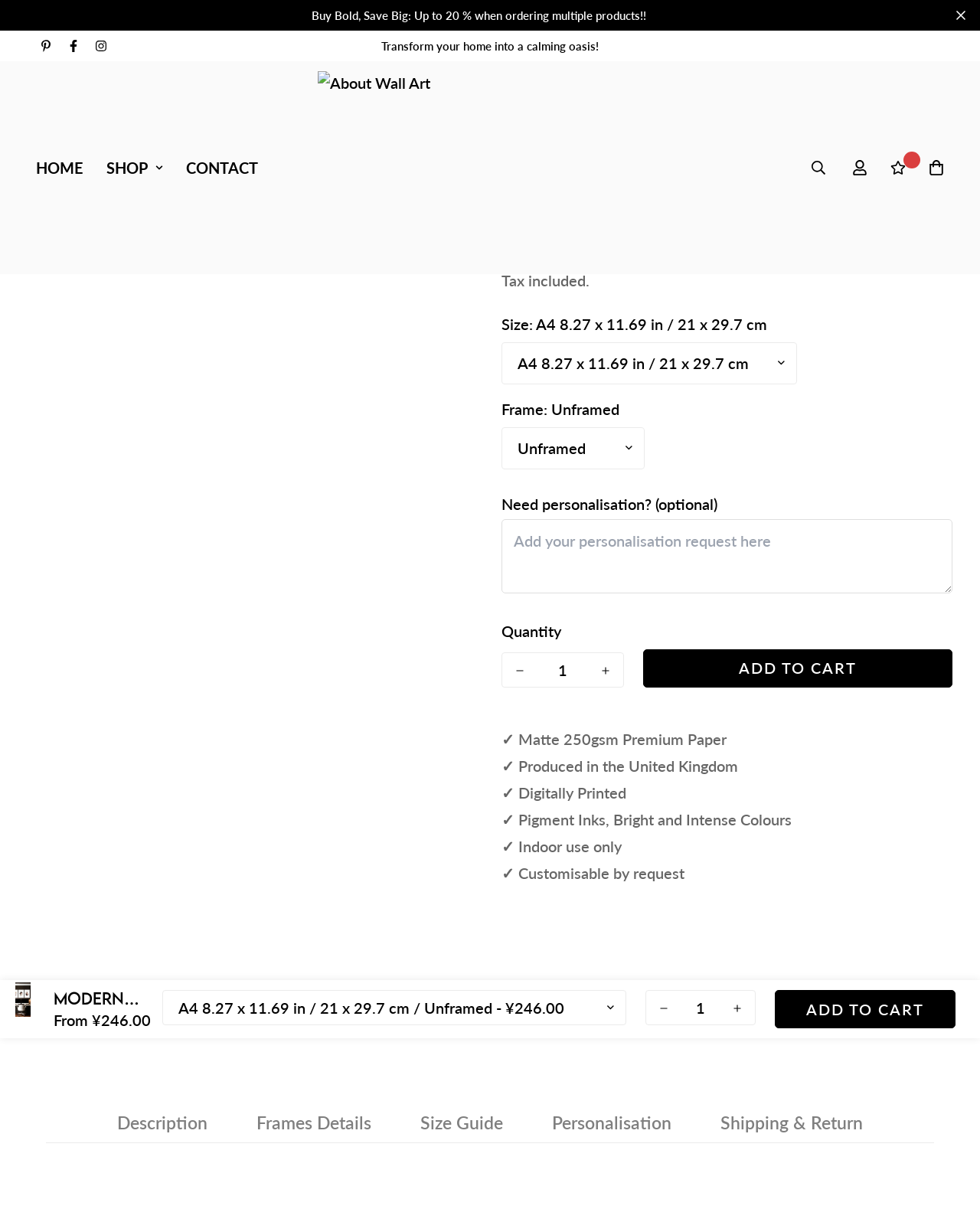Please extract the webpage's main title and generate its text content.

Modern wall art for office | set of 3 wall art prints